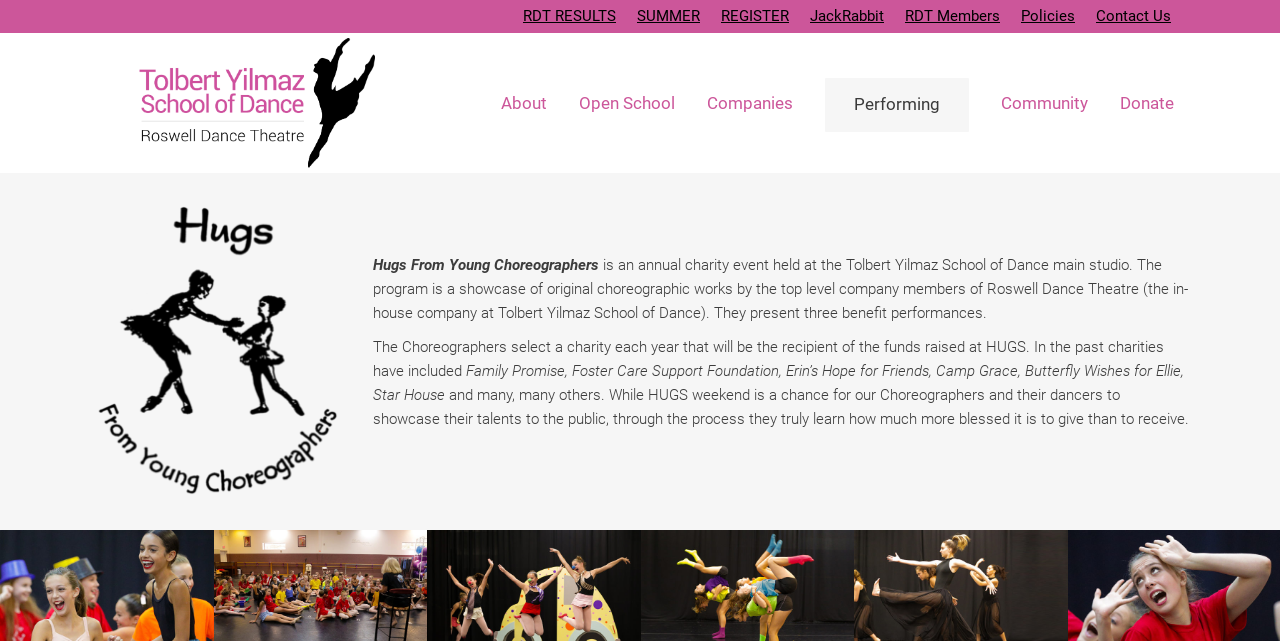Please analyze the image and provide a thorough answer to the question:
How many links are in the top navigation bar?

The top navigation bar can be identified by the links with y-coordinates close to 0. There are 7 links in this bar, namely 'RDT RESULTS', 'SUMMER', 'REGISTER', 'JackRabbit', 'RDT Members', 'Policies', and 'Contact Us'.